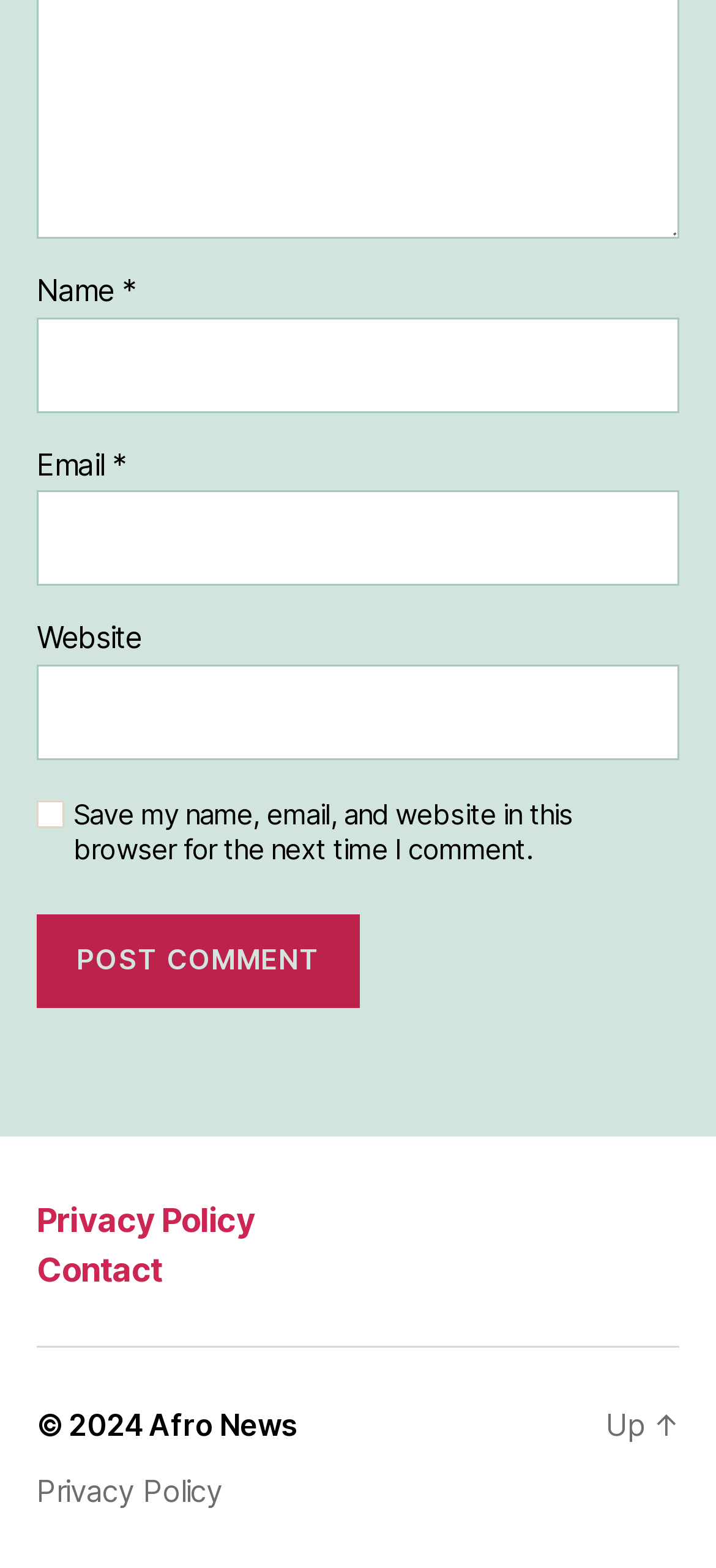Identify the bounding box coordinates for the element you need to click to achieve the following task: "Enter your name". Provide the bounding box coordinates as four float numbers between 0 and 1, in the form [left, top, right, bottom].

[0.051, 0.202, 0.949, 0.263]